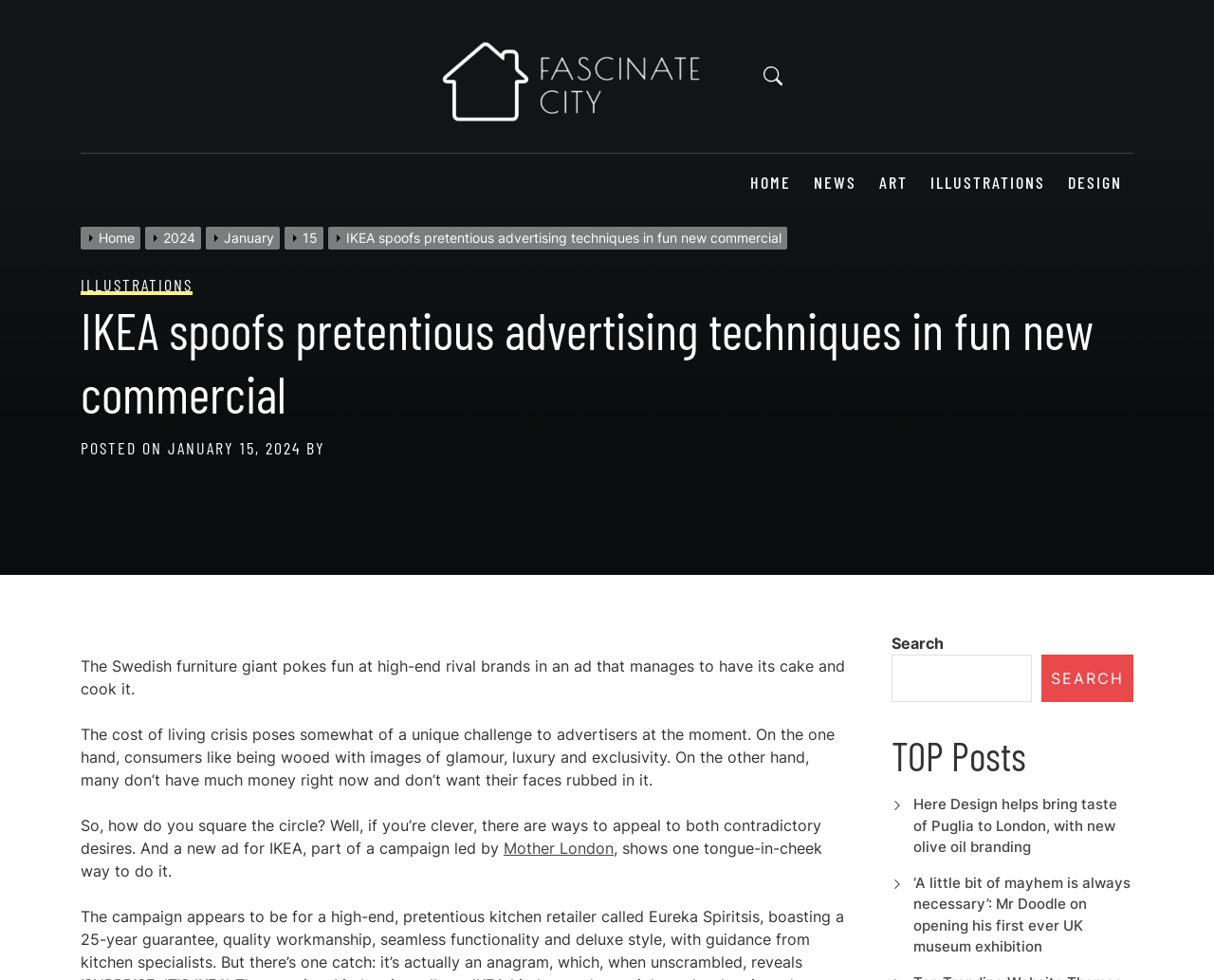Please mark the bounding box coordinates of the area that should be clicked to carry out the instruction: "Read the 'IKEA spoofs pretentious advertising techniques in fun new commercial' article".

[0.066, 0.304, 0.934, 0.434]